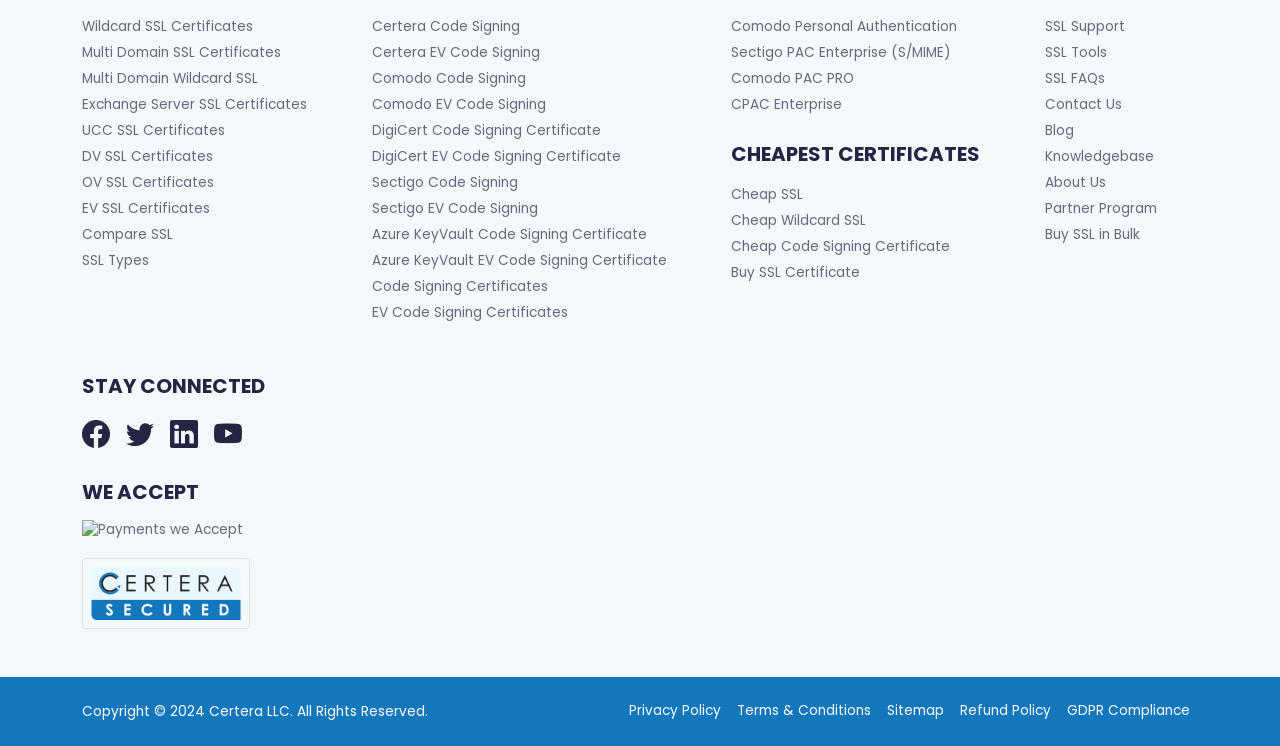Identify the bounding box coordinates for the element you need to click to achieve the following task: "Read article about how to access your free credit report weekly". Provide the bounding box coordinates as four float numbers between 0 and 1, in the form [left, top, right, bottom].

None